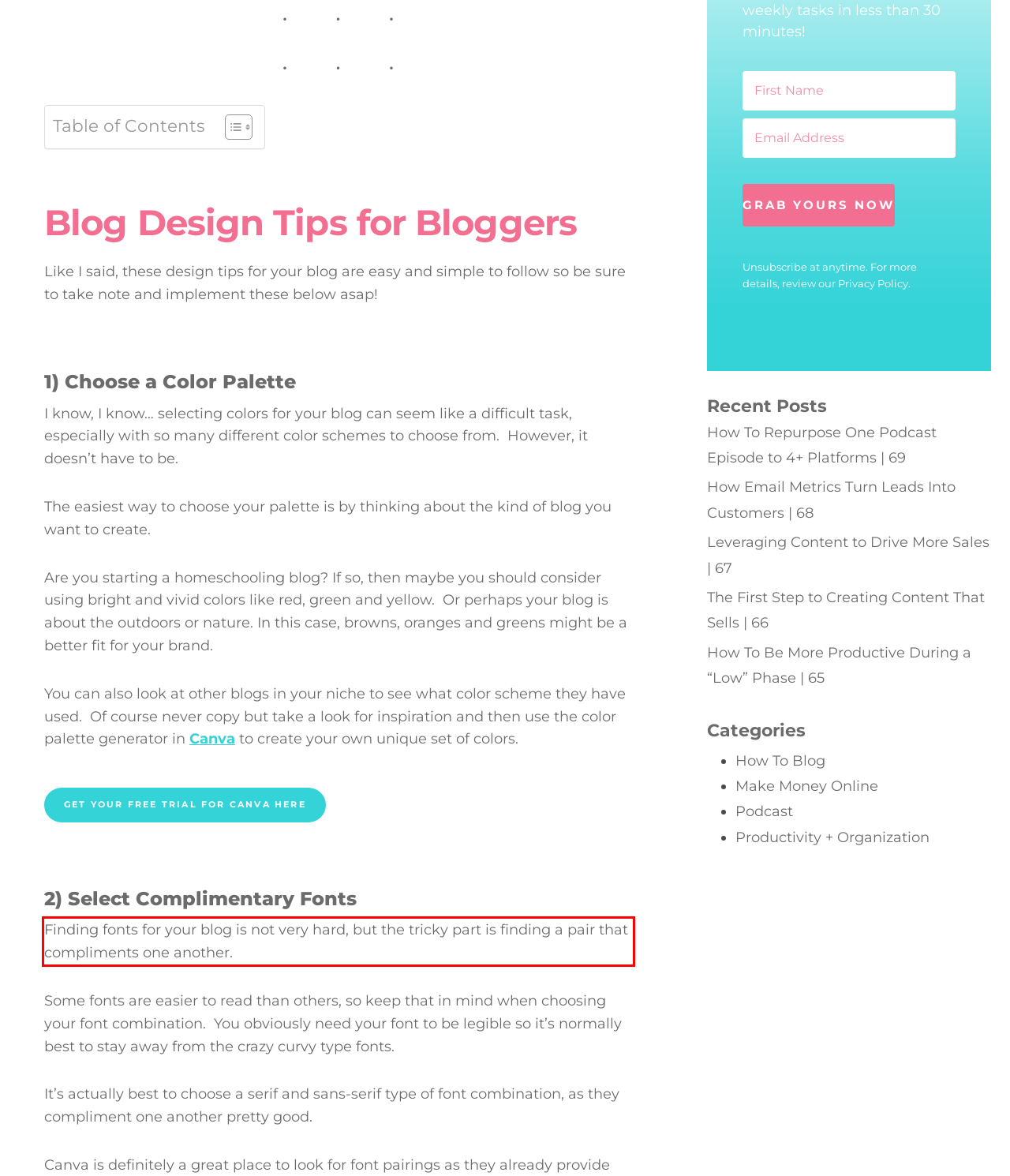The screenshot provided shows a webpage with a red bounding box. Apply OCR to the text within this red bounding box and provide the extracted content.

Finding fonts for your blog is not very hard, but the tricky part is finding a pair that compliments one another.